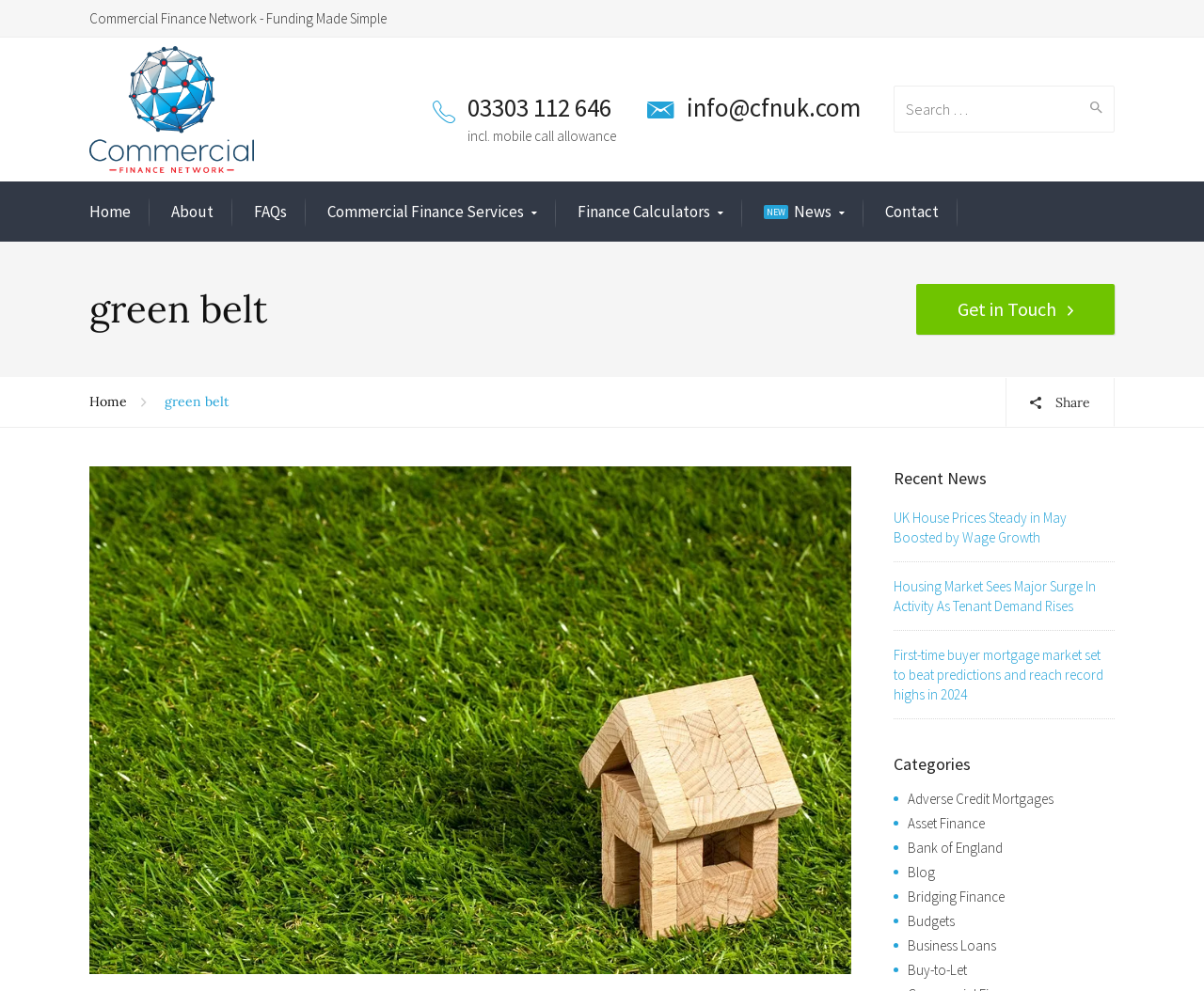Please find the bounding box coordinates for the clickable element needed to perform this instruction: "Search for something".

[0.715, 0.086, 0.926, 0.134]